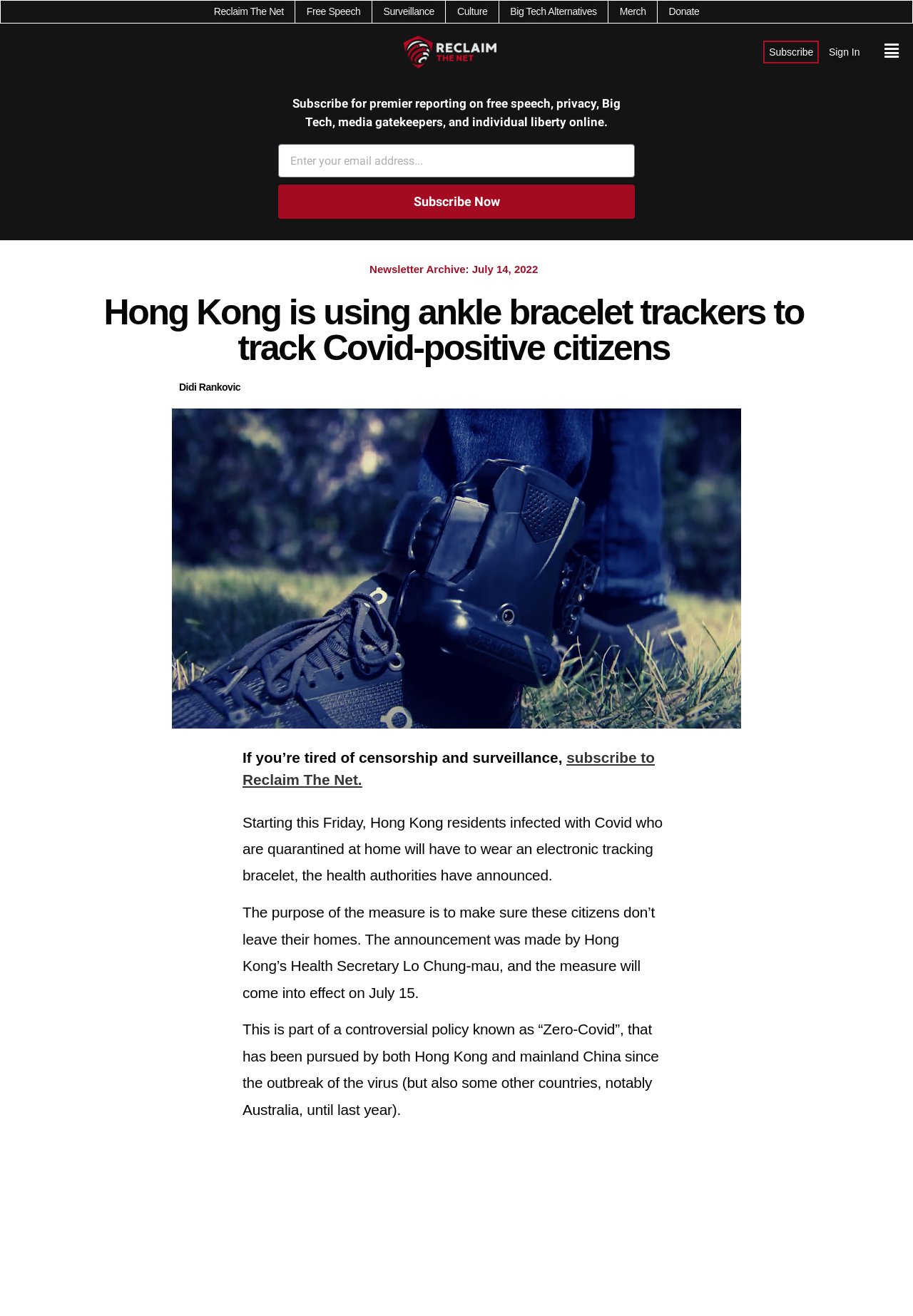Determine the bounding box coordinates for the clickable element required to fulfill the instruction: "Click on the 'Subscribe' link". Provide the coordinates as four float numbers between 0 and 1, i.e., [left, top, right, bottom].

[0.842, 0.035, 0.891, 0.045]